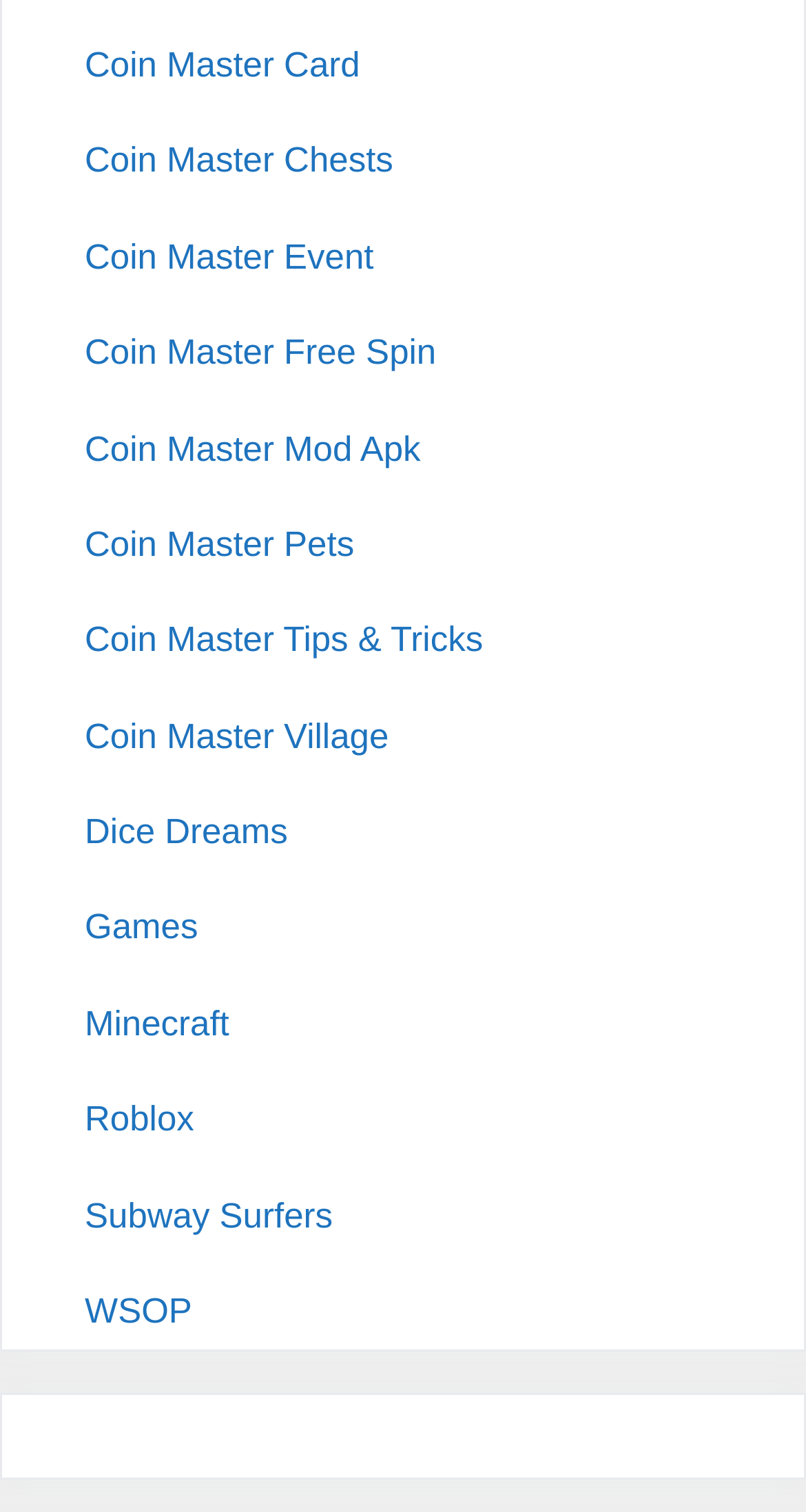Consider the image and give a detailed and elaborate answer to the question: 
What is the category of the link 'Minecraft'?

I found that the link 'Minecraft' is located near the link 'Games', and based on their proximity and the context of the webpage, I infer that 'Minecraft' is a type of game.